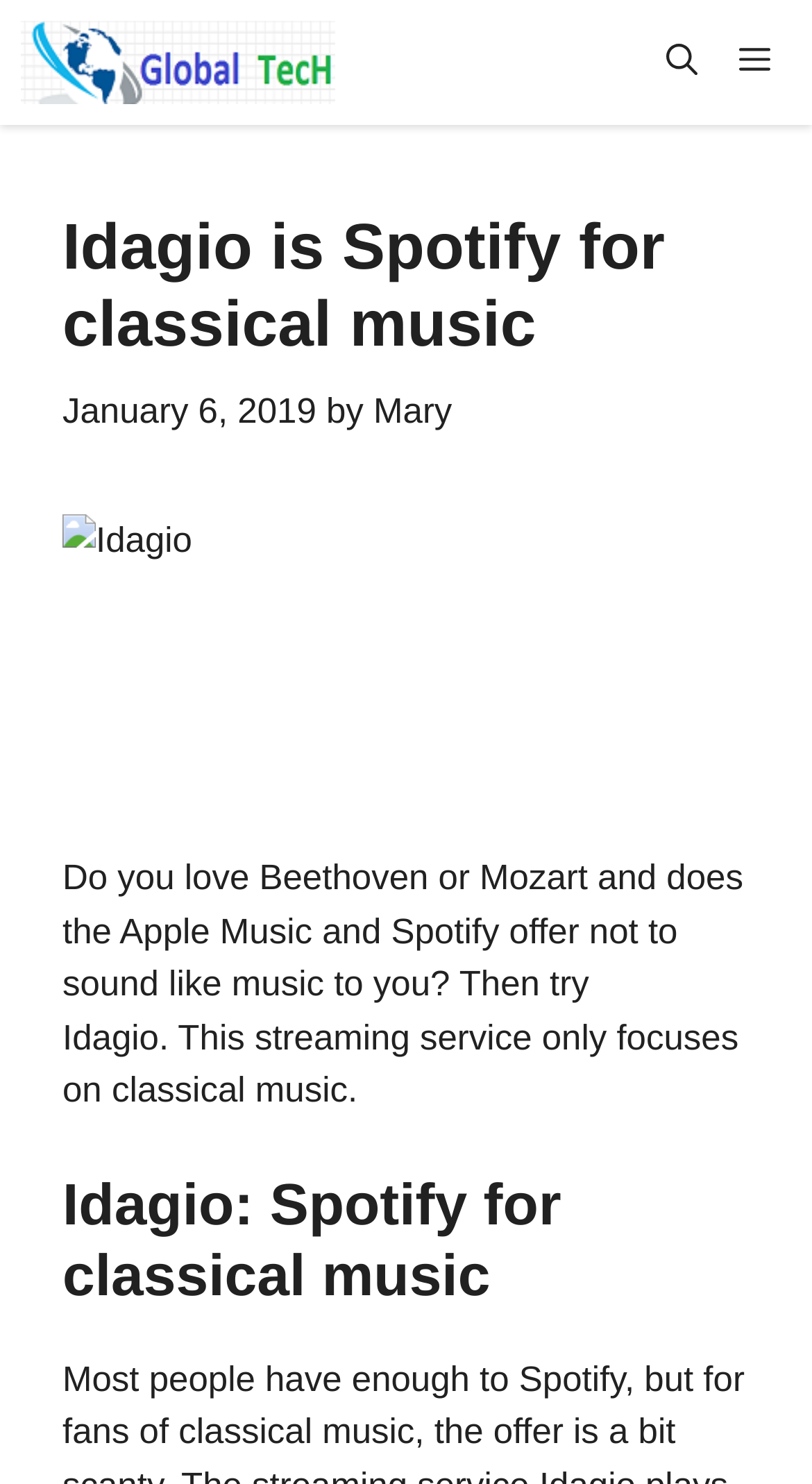Who wrote the article?
Please provide a single word or phrase as the answer based on the screenshot.

Mary